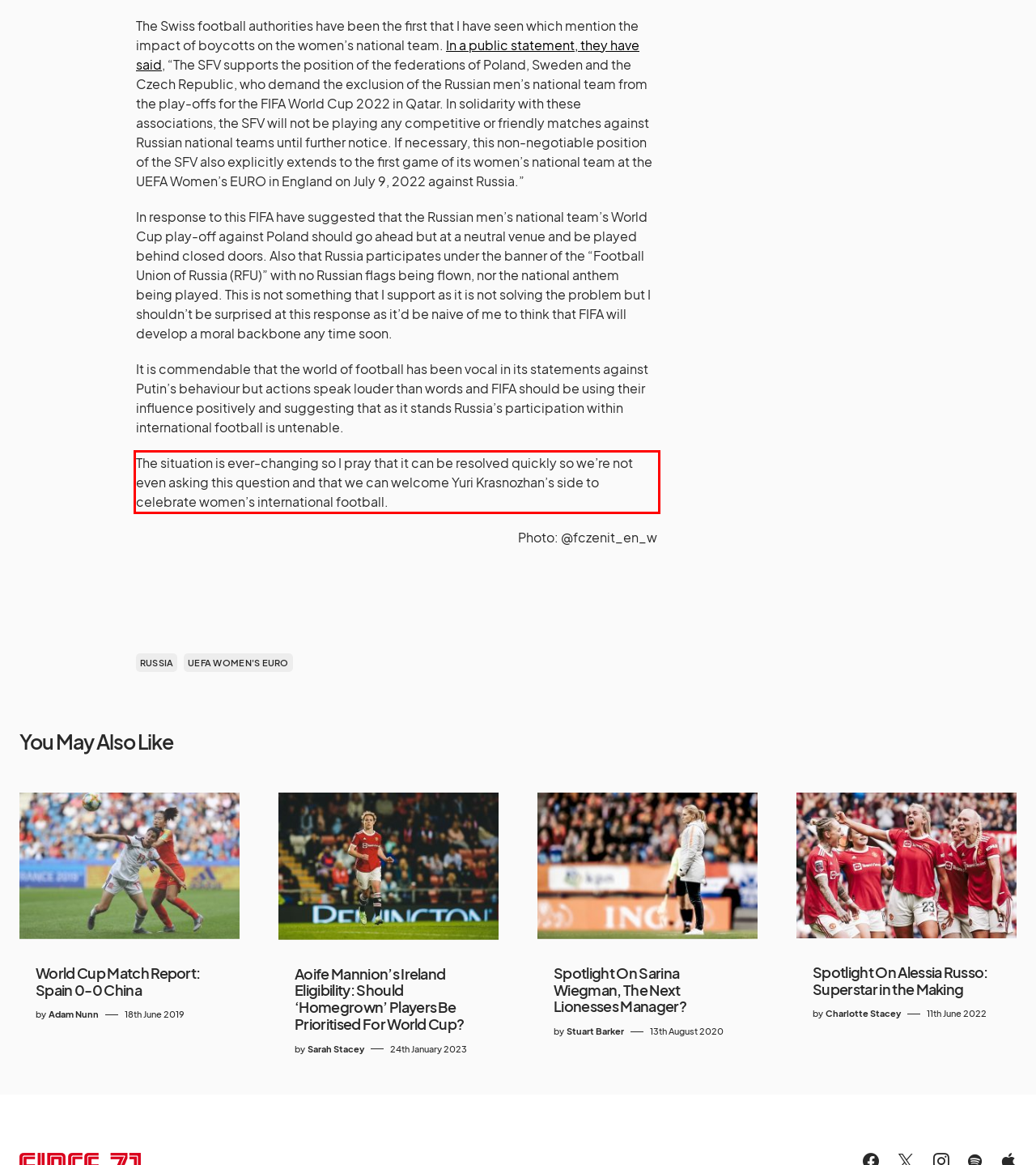Analyze the webpage screenshot and use OCR to recognize the text content in the red bounding box.

The situation is ever-changing so I pray that it can be resolved quickly so we’re not even asking this question and that we can welcome Yuri Krasnozhan’s side to celebrate women’s international football.